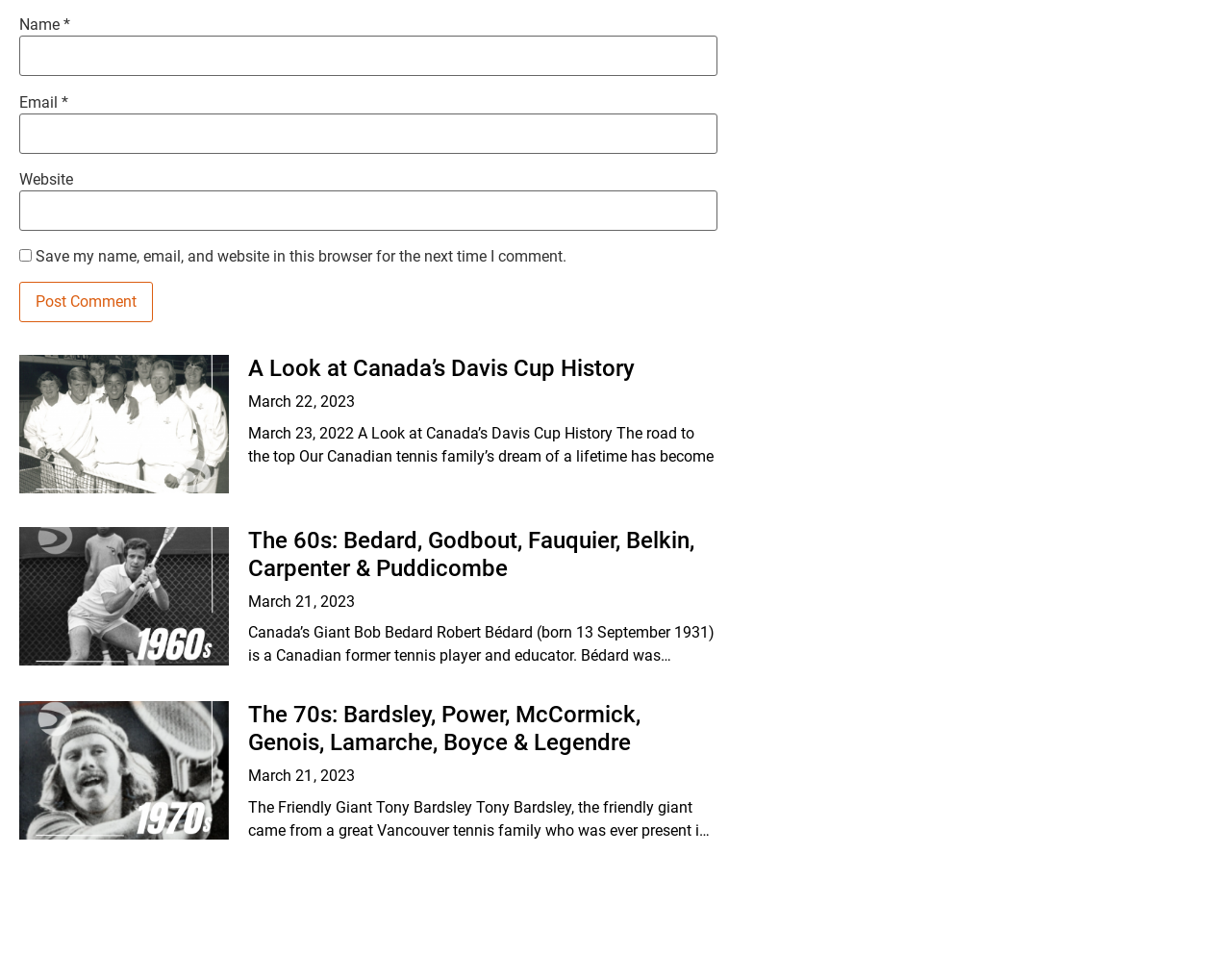What is the button at the bottom of the page for?
Can you offer a detailed and complete answer to this question?

The button is labeled 'Post Comment', indicating that it is used to submit a comment on the article.